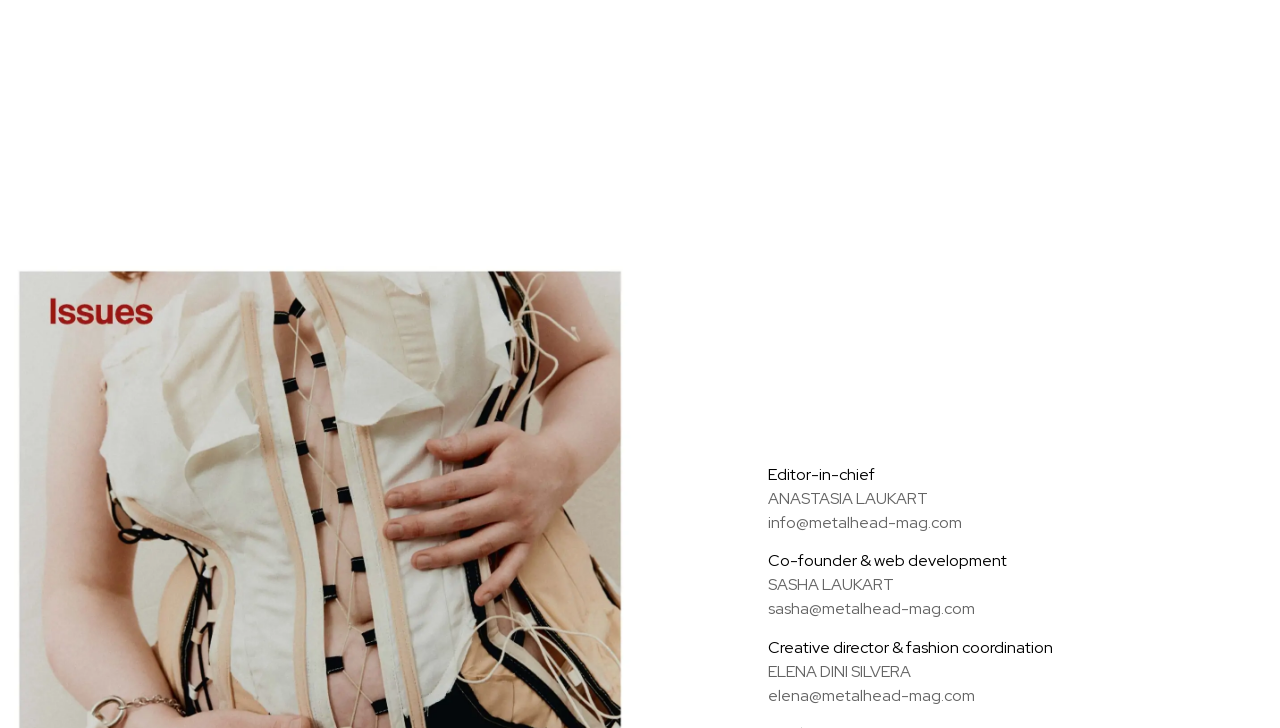Locate the bounding box of the user interface element based on this description: "Instagram".

[0.028, 0.014, 0.067, 0.082]